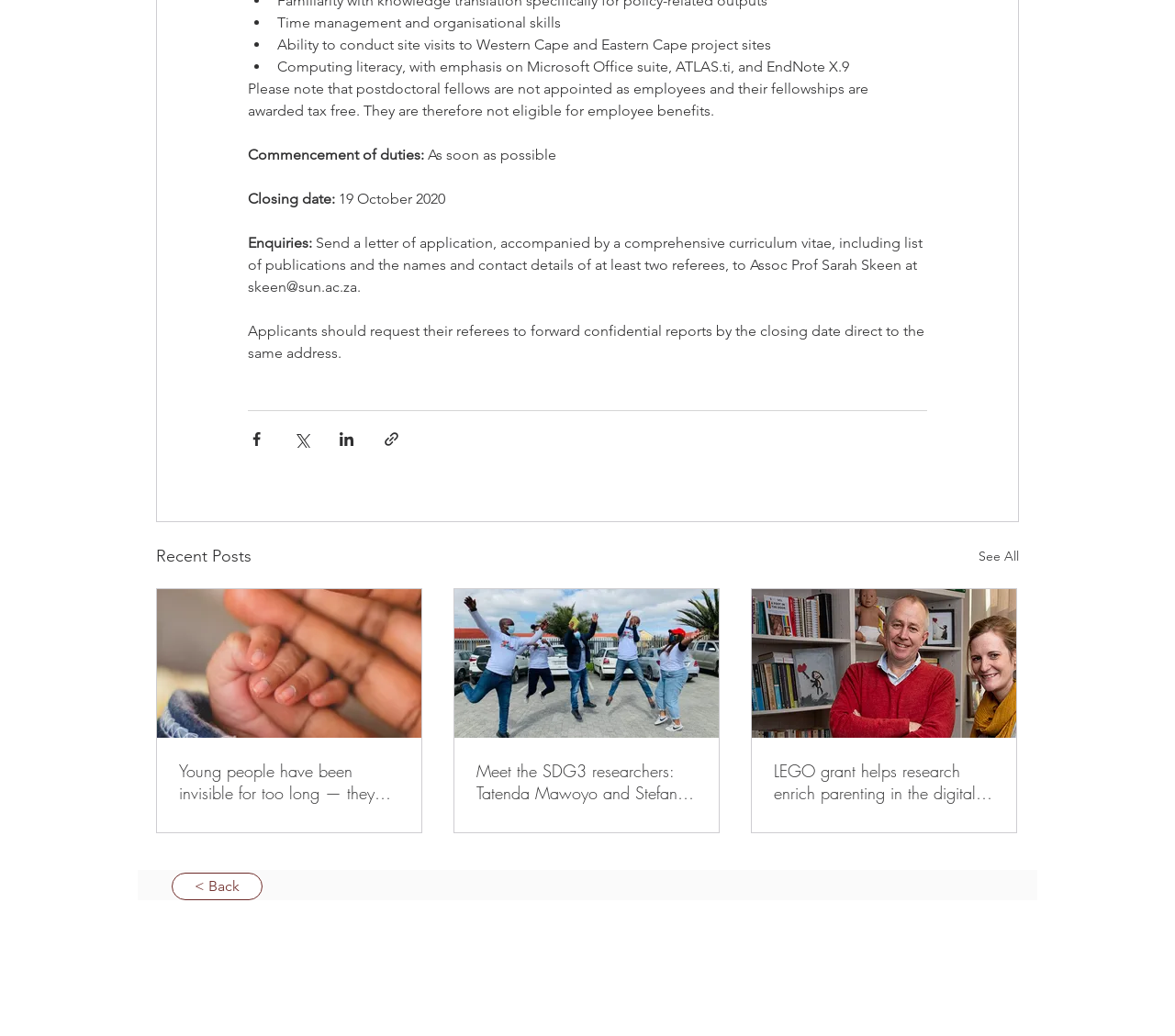Please identify the bounding box coordinates of the clickable area that will allow you to execute the instruction: "Share via Facebook".

[0.211, 0.415, 0.226, 0.432]